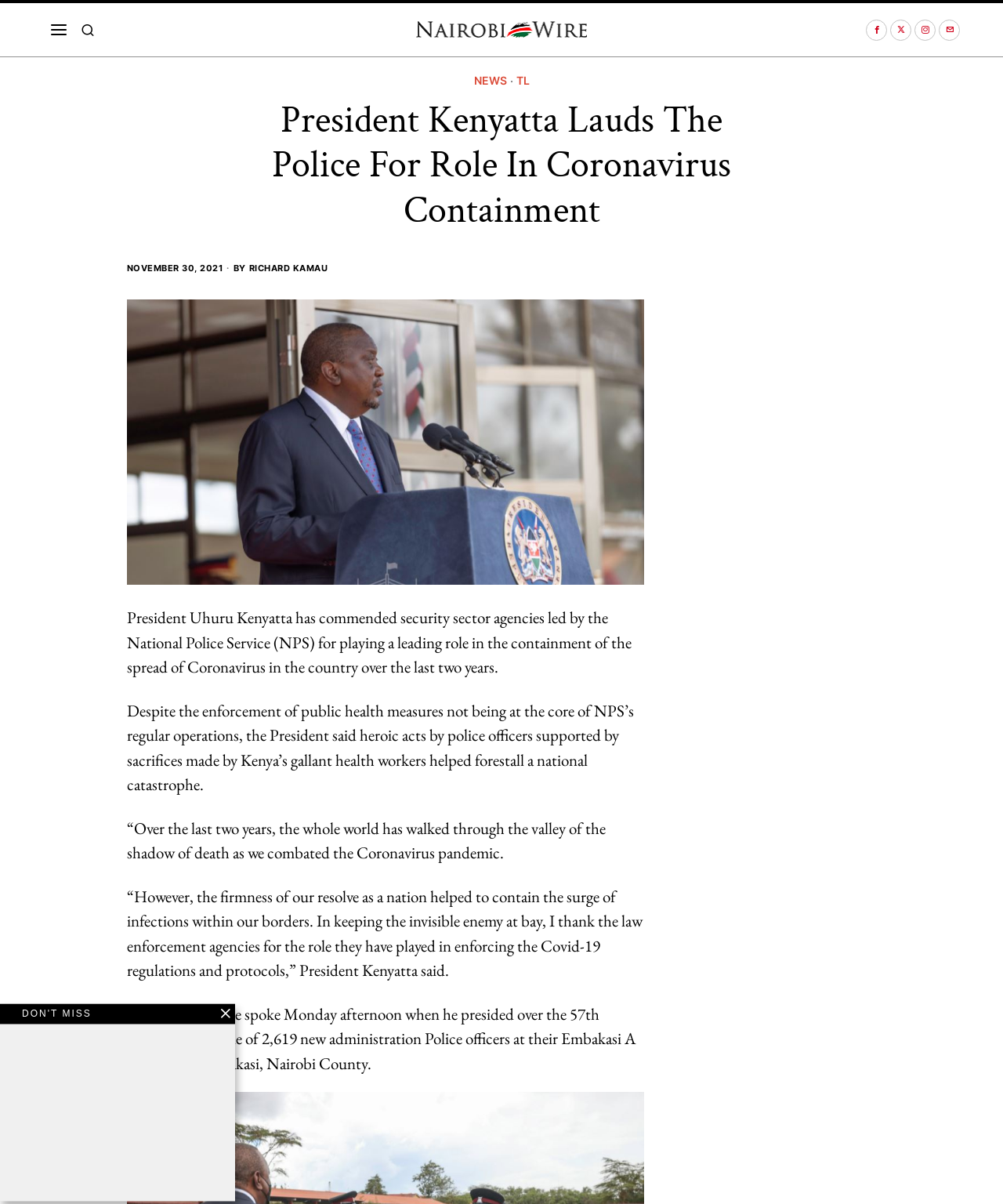What is the role of NPS in Coronavirus containment?
Look at the webpage screenshot and answer the question with a detailed explanation.

The question can be answered by reading the first sentence of the article, which states 'President Uhuru Kenyatta has commended security sector agencies led by the National Police Service (NPS) for playing a leading role in the containment of the spread of Coronavirus in the country over the last two years.'